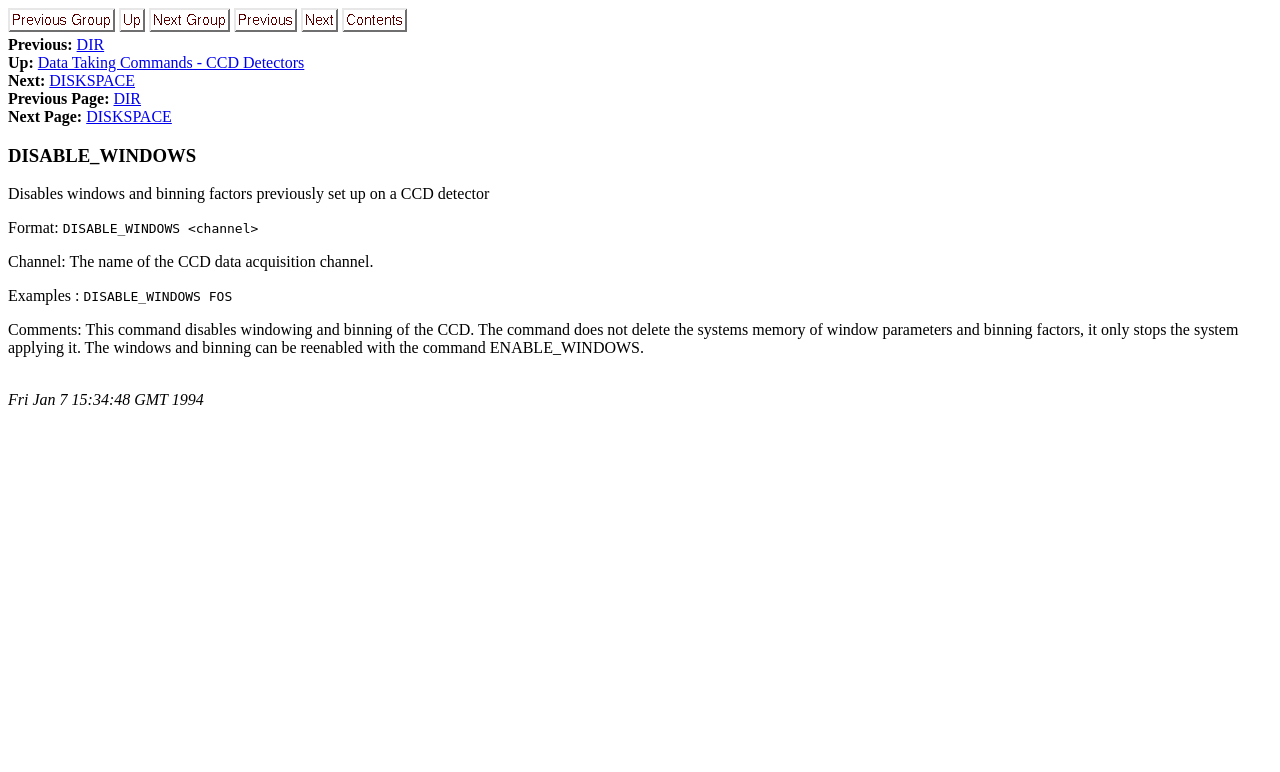What is the format of the DISABLE_WINDOWS command?
Respond with a short answer, either a single word or a phrase, based on the image.

DISABLE_WINDOWS <channel>